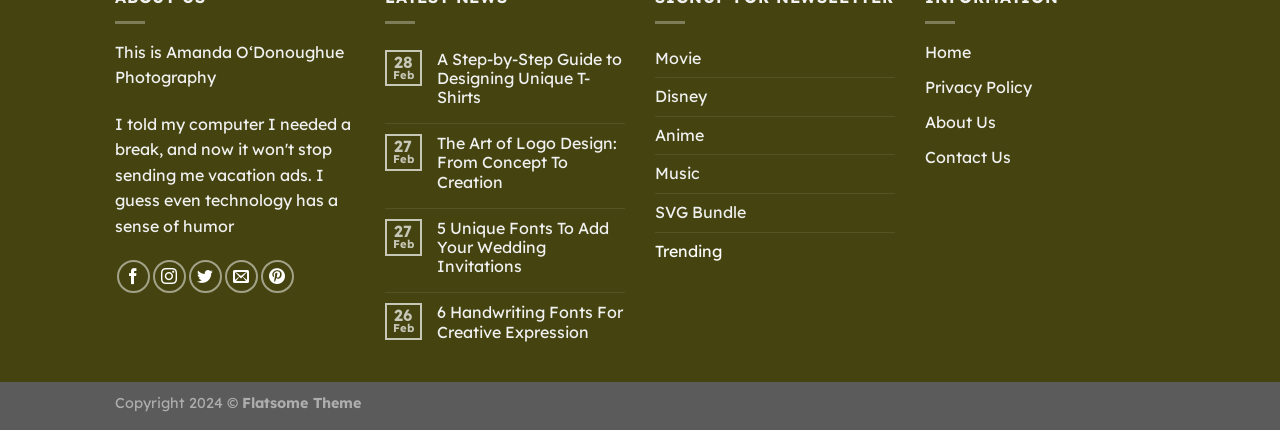Identify the bounding box coordinates of the clickable section necessary to follow the following instruction: "Explore the Disney category". The coordinates should be presented as four float numbers from 0 to 1, i.e., [left, top, right, bottom].

[0.512, 0.182, 0.552, 0.269]